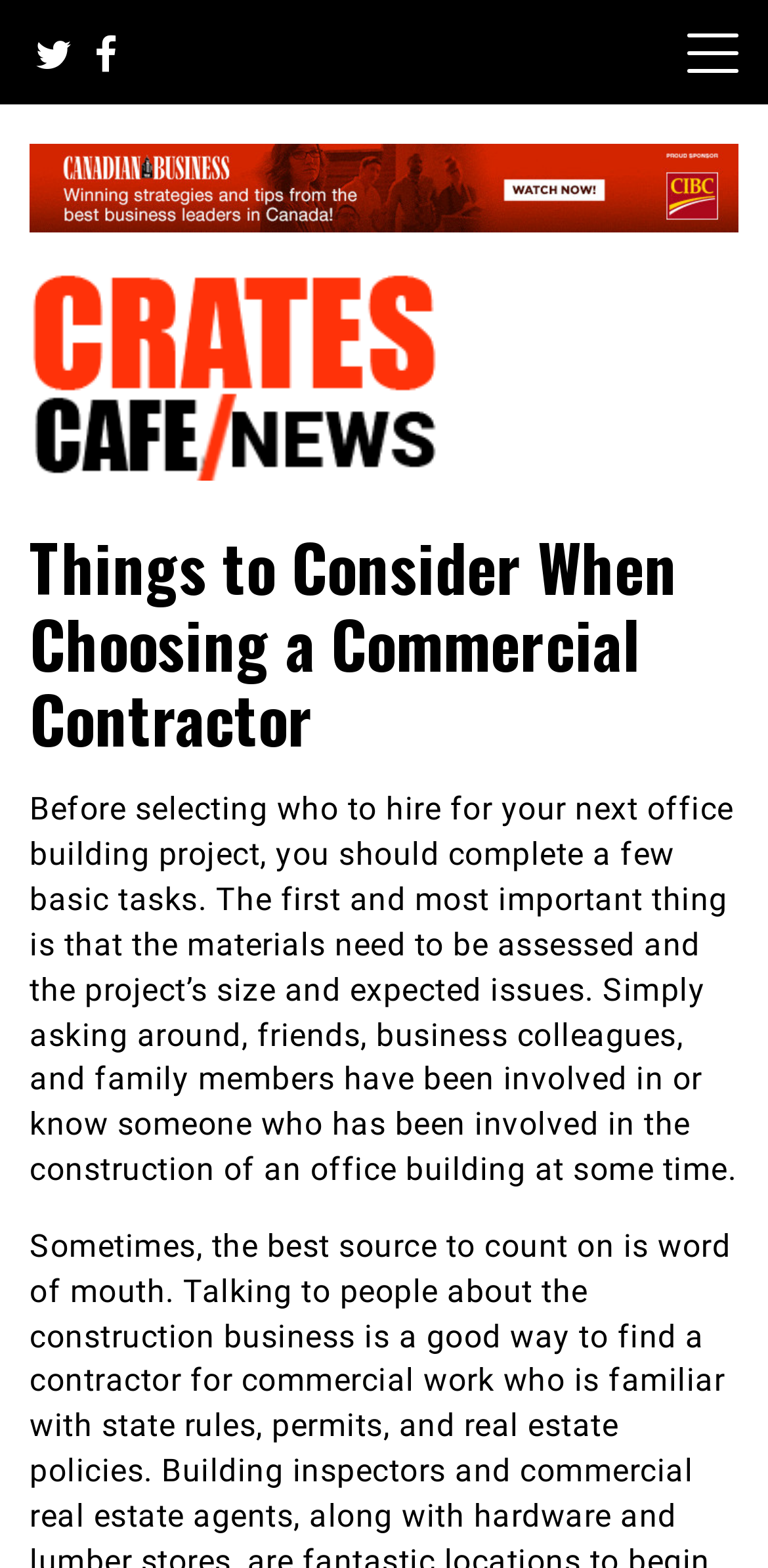What type of project is being discussed?
Offer a detailed and exhaustive answer to the question.

The article is discussing an office building project, as mentioned in the text 'your next office building project' and the heading 'Things to Consider When Choosing a Commercial Contractor'.